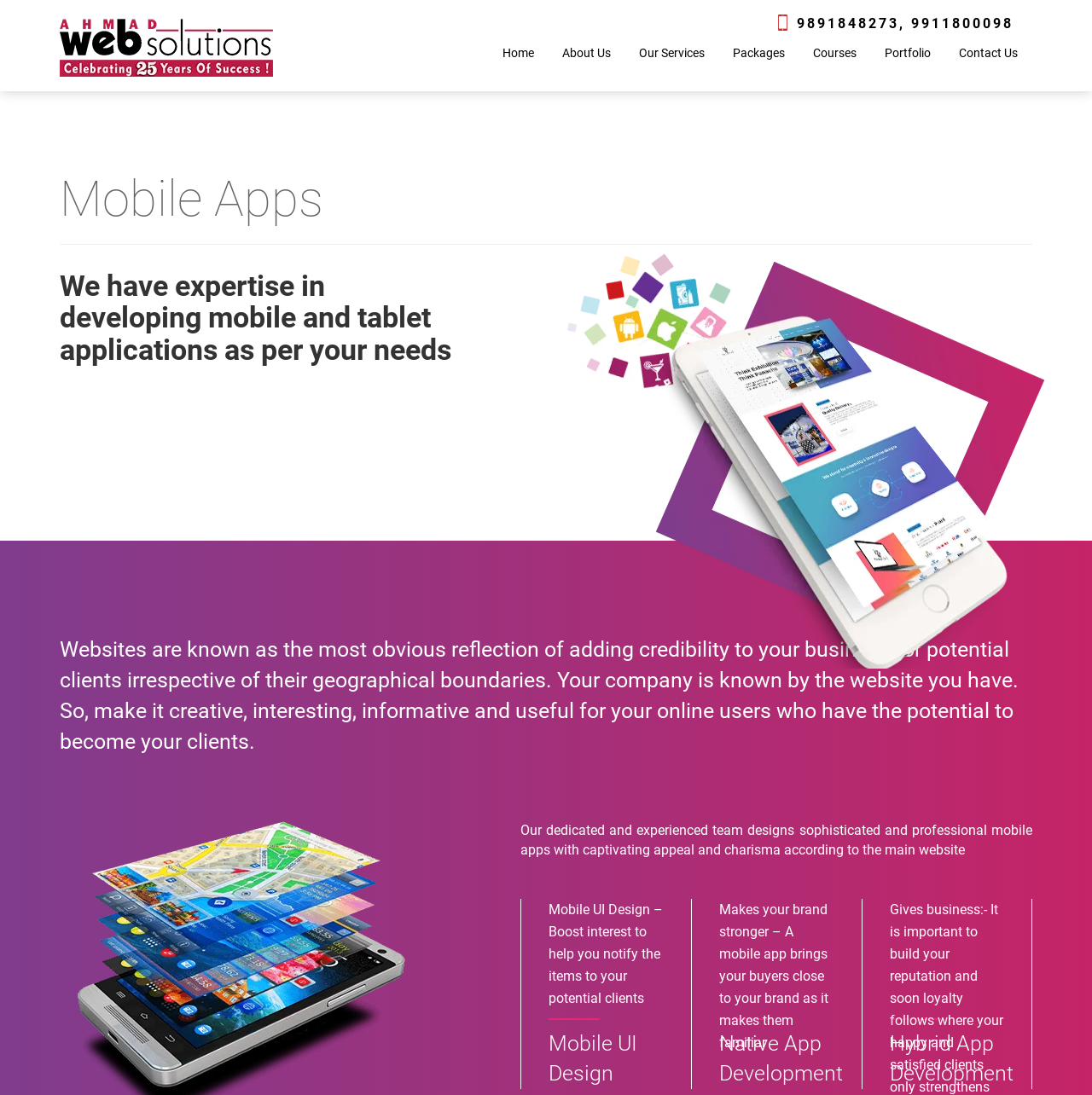Given the following UI element description: "Contact Us", find the bounding box coordinates in the webpage screenshot.

[0.878, 0.042, 0.932, 0.055]